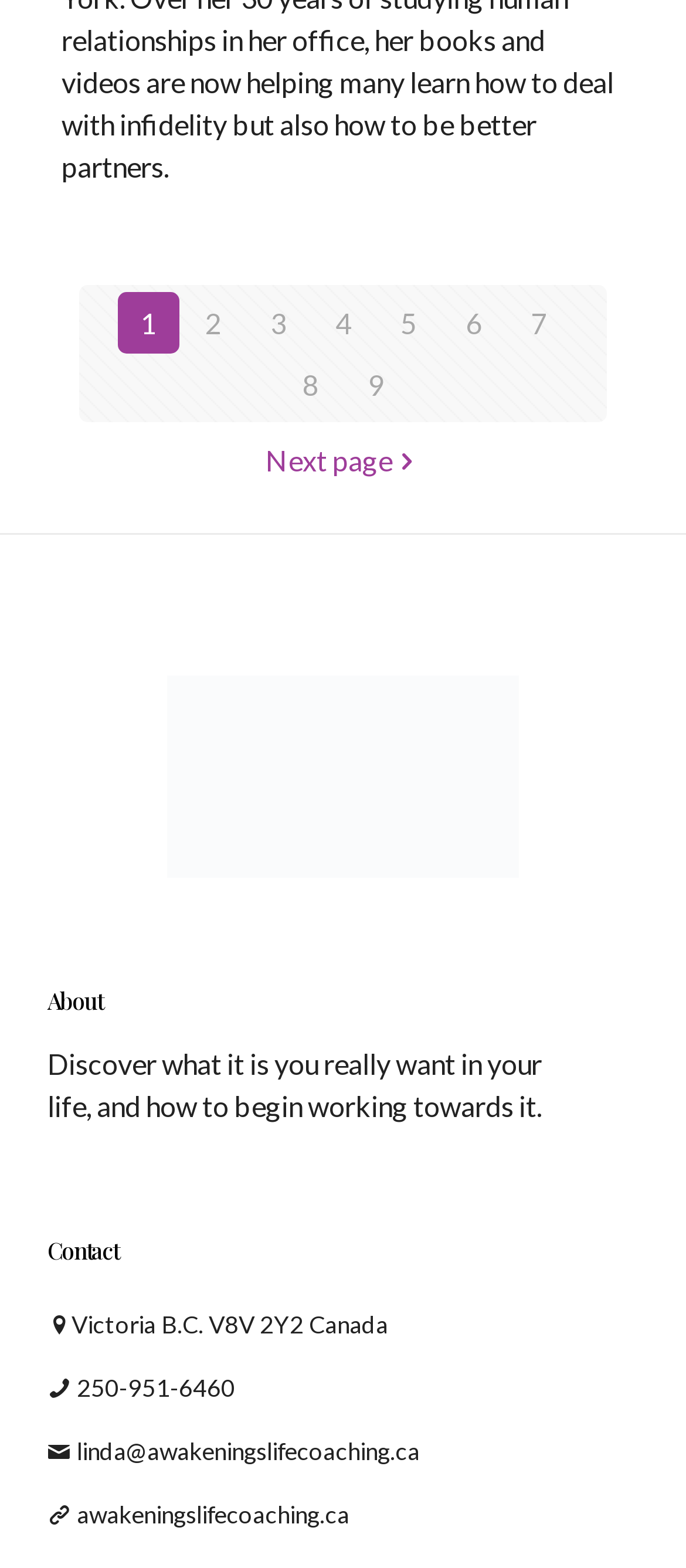Show the bounding box coordinates for the element that needs to be clicked to execute the following instruction: "email linda@awakeningslifecoaching.ca". Provide the coordinates in the form of four float numbers between 0 and 1, i.e., [left, top, right, bottom].

[0.112, 0.916, 0.612, 0.934]